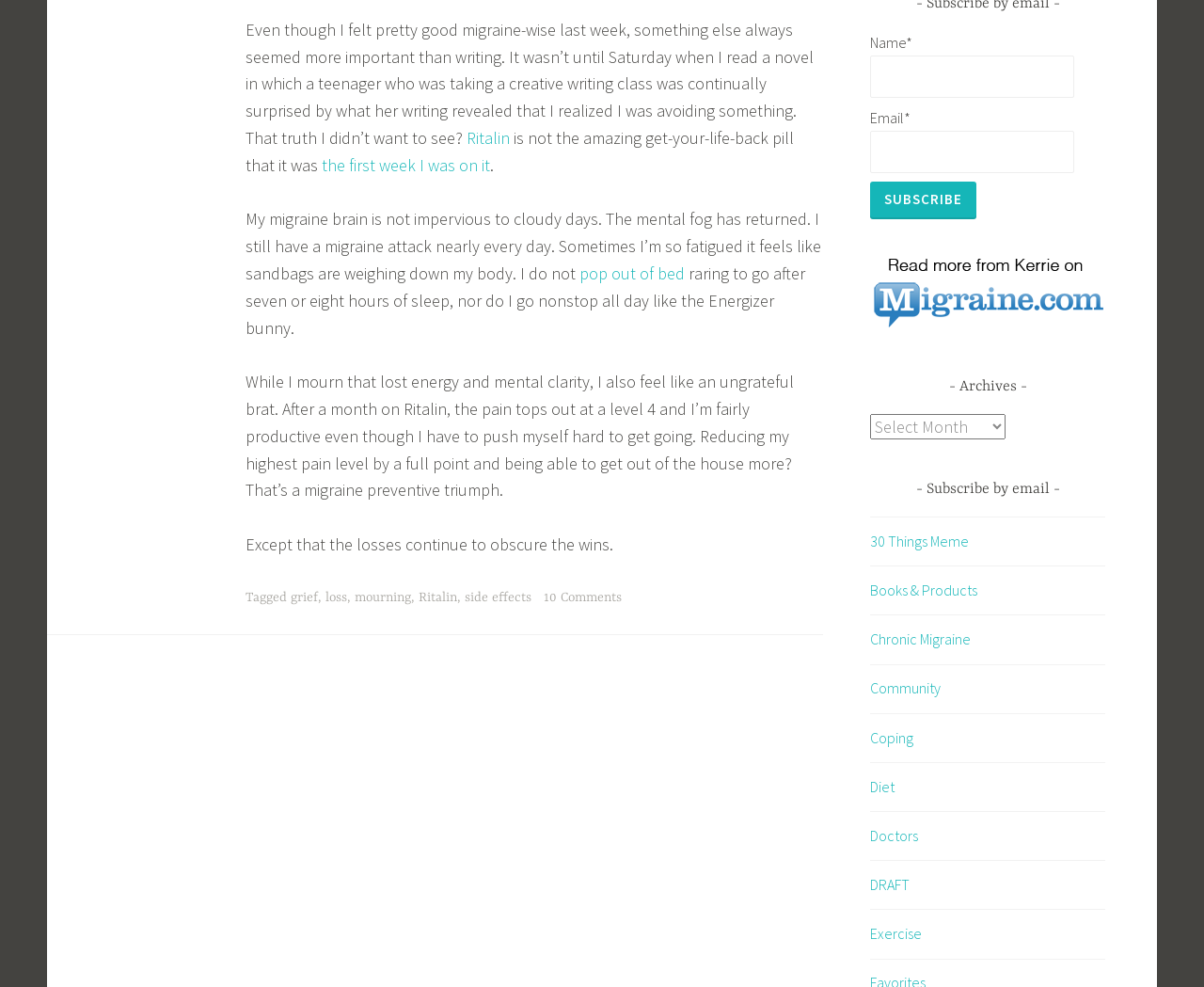Predict the bounding box coordinates for the UI element described as: "parent_node: Name* name="submit" value="Subscribe"". The coordinates should be four float numbers between 0 and 1, presented as [left, top, right, bottom].

[0.723, 0.184, 0.811, 0.222]